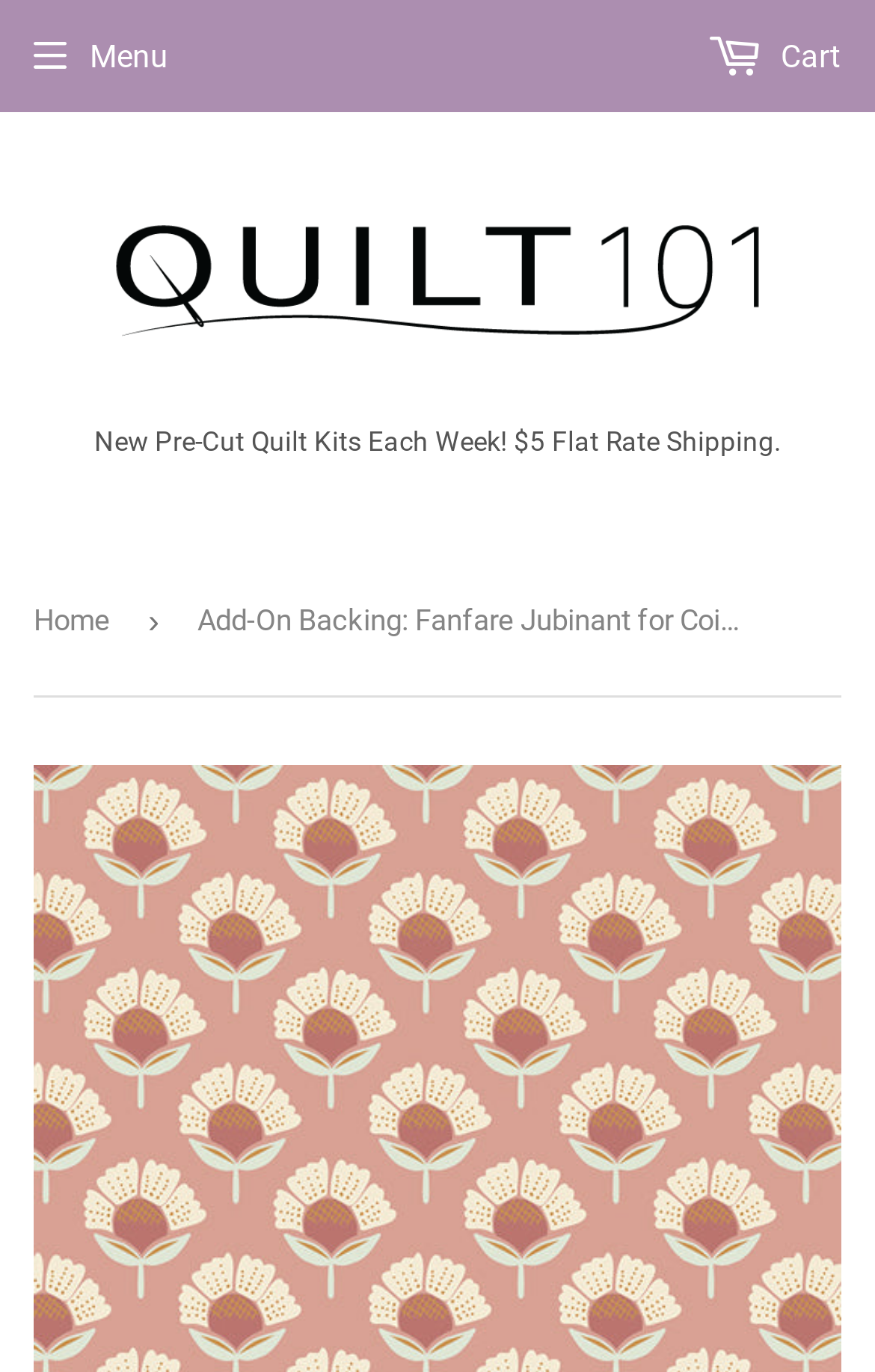What is the name of the website?
Please give a detailed and elaborate answer to the question.

I determined the name of the website by looking at the link element with the text 'Quilt101' at the top of the page, which is likely to be the website's logo or title.